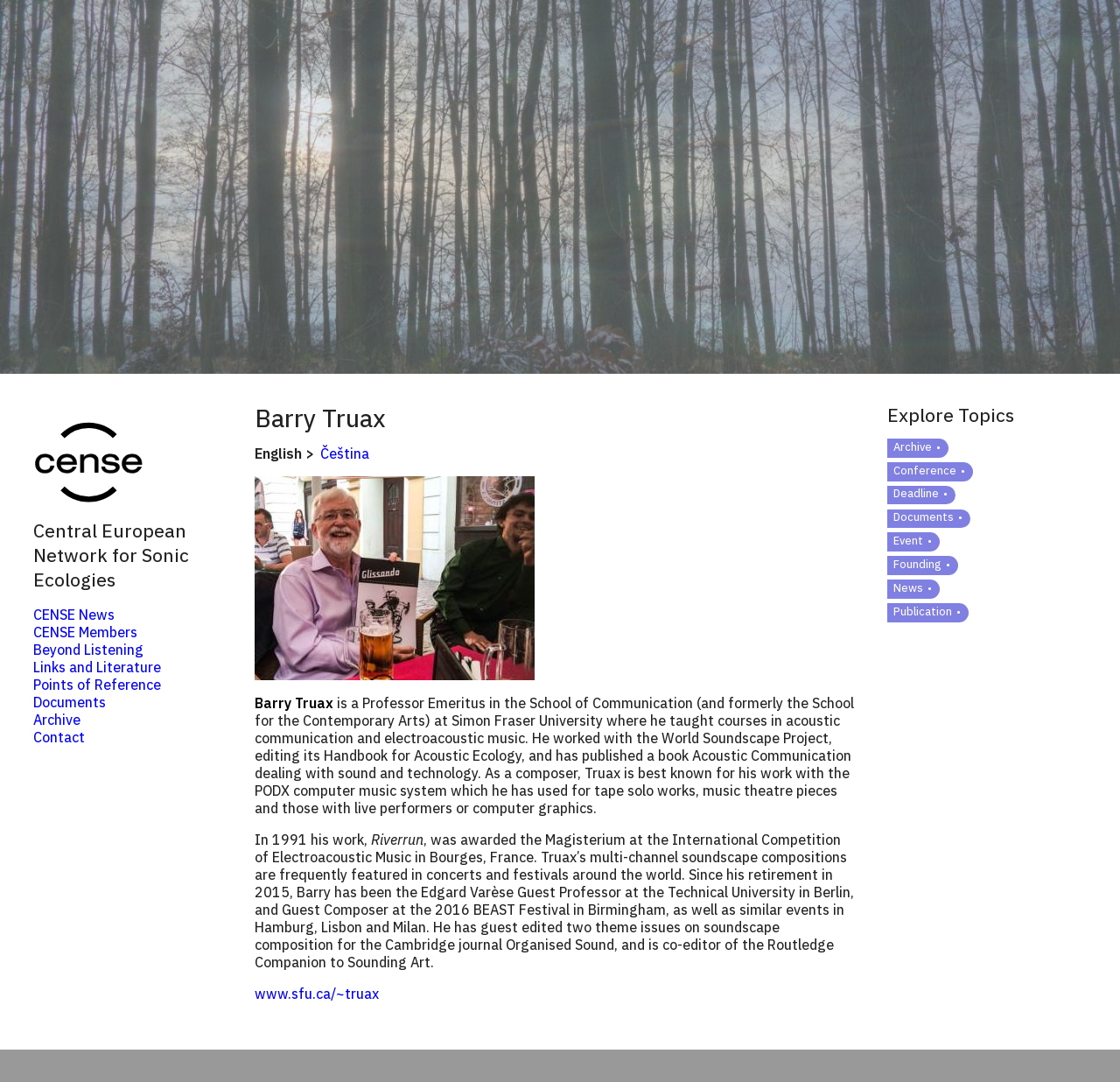Give a succinct answer to this question in a single word or phrase: 
How many links are there in the 'Explore Topics' section?

7